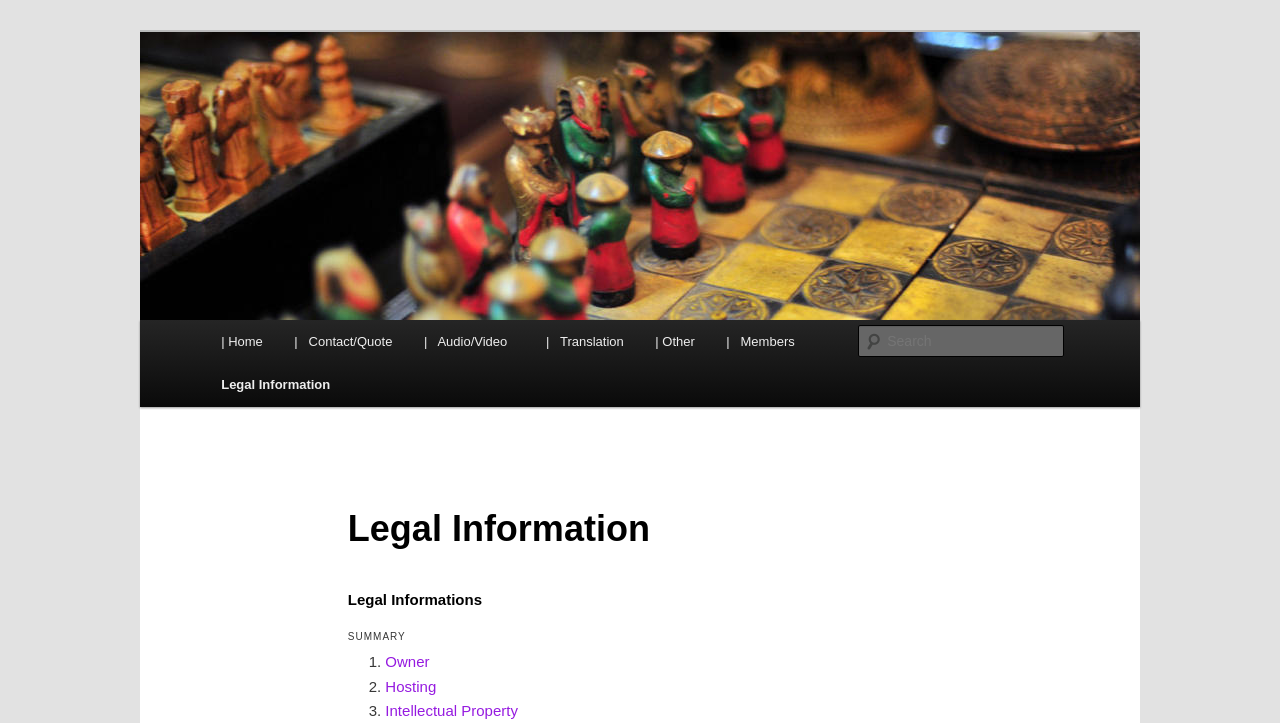Elaborate on the different components and information displayed on the webpage.

The webpage is primarily focused on providing legal information, with the title "TraduiSons" prominently displayed at the top. Below the title, there is a logo image of "TraduiSons" that takes up a significant portion of the top section. 

On the top right, there is a search bar with a "Search" label and a text box where users can input their queries. 

The main menu is located below the logo image, with a heading that reads "Main menu". The menu consists of several links, including "Home", "Contact/Quote", "Audio/Video", "Translation", "Other", and "Members". These links are arranged horizontally and take up a significant portion of the page.

Below the main menu, there is a link to "Legal Information", which is a prominent section of the page. This section is divided into several subheadings, including "Legal Information", "Legal Informations", and "SUMMARY". 

Under the "SUMMARY" heading, there is a list of legal information points, each marked with a numbered list marker (1., 2., etc.). The list includes links to specific legal topics, such as "Owner", "Hosting", and "Intellectual Property".